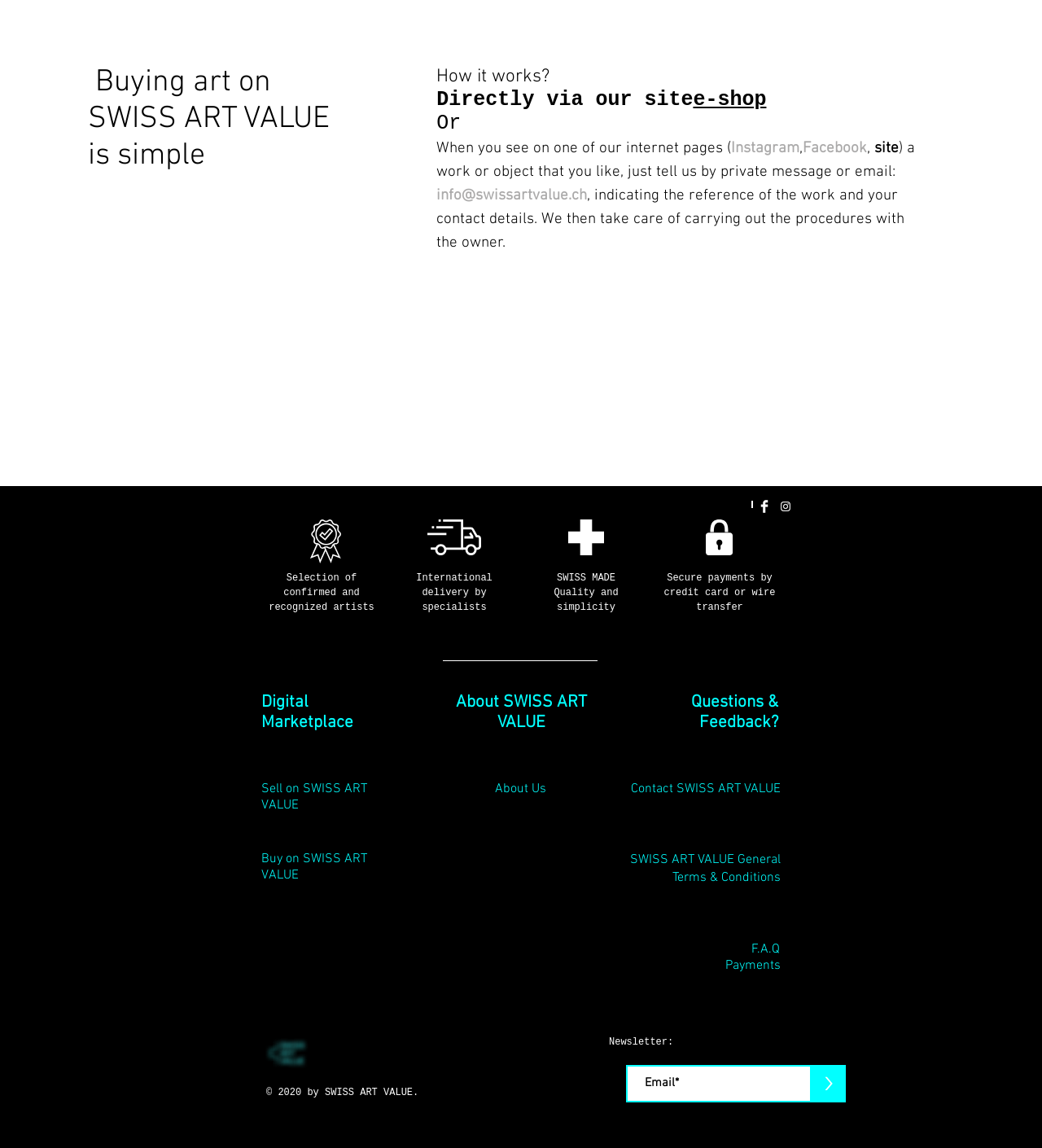From the details in the image, provide a thorough response to the question: What is the copyright information at the bottom of the page?

The copyright information at the bottom of the page indicates that the website and its content are owned by SWISS ART VALUE and are copyrighted since 2020.